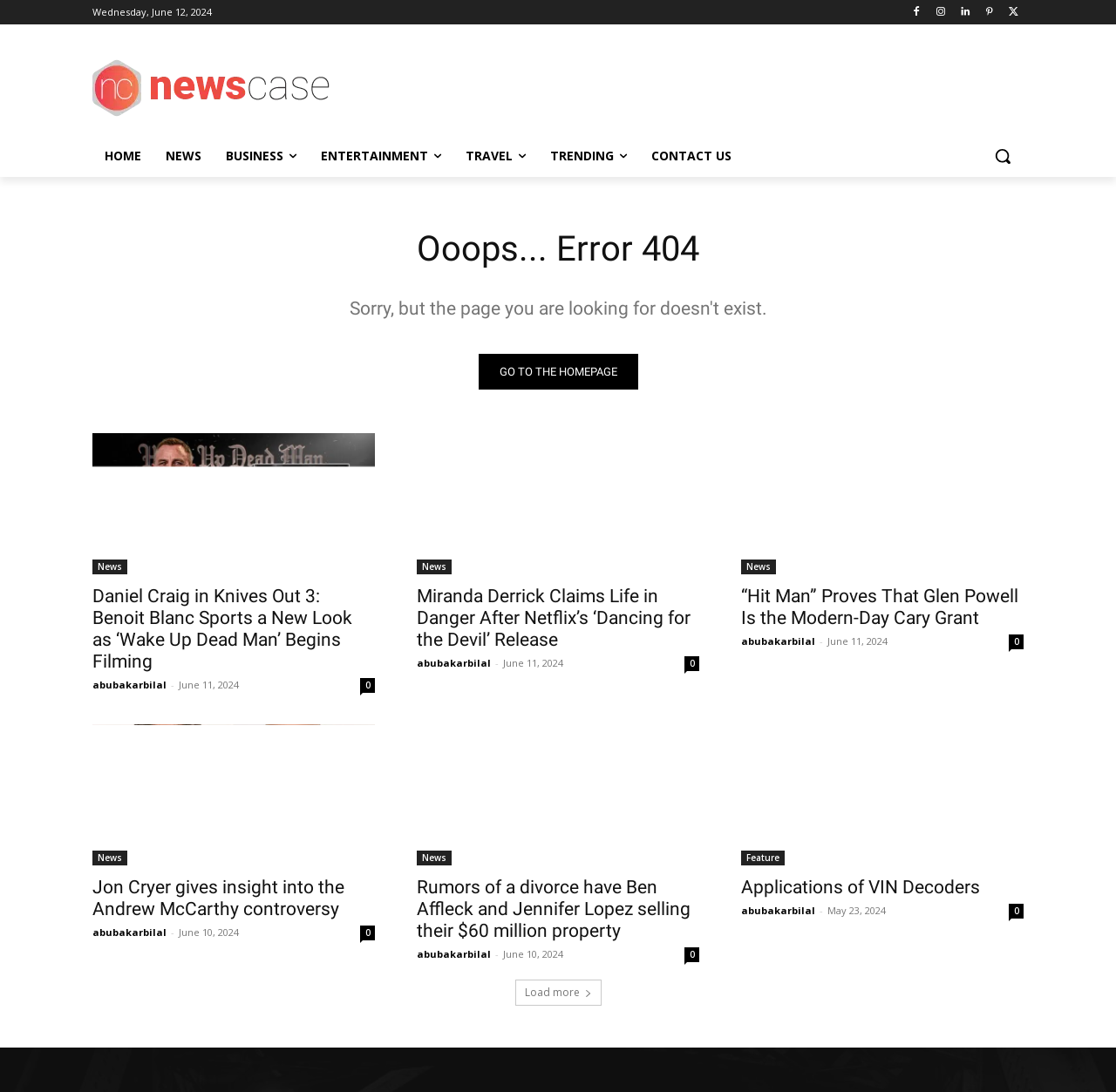What is the category of the news article 'Jon Cryer gives insight into the Andrew McCarthy controversy'?
Please give a detailed and thorough answer to the question, covering all relevant points.

The category of the news article 'Jon Cryer gives insight into the Andrew McCarthy controversy' is 'News', which can be found by looking at the link element with the text 'News' above the article title.